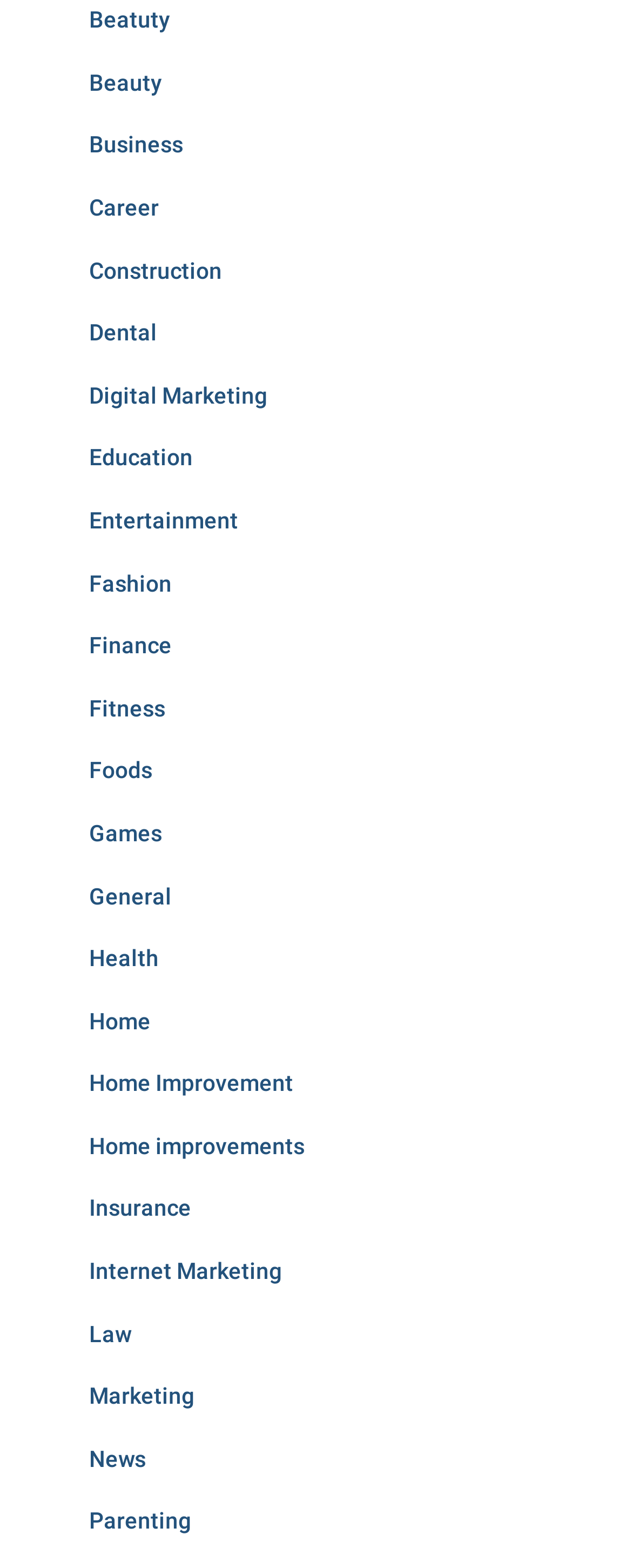Given the element description, predict the bounding box coordinates in the format (top-left x, top-left y, bottom-right x, bottom-right y). Make sure all values are between 0 and 1. Here is the element description: Beatuty

[0.141, 0.004, 0.269, 0.021]